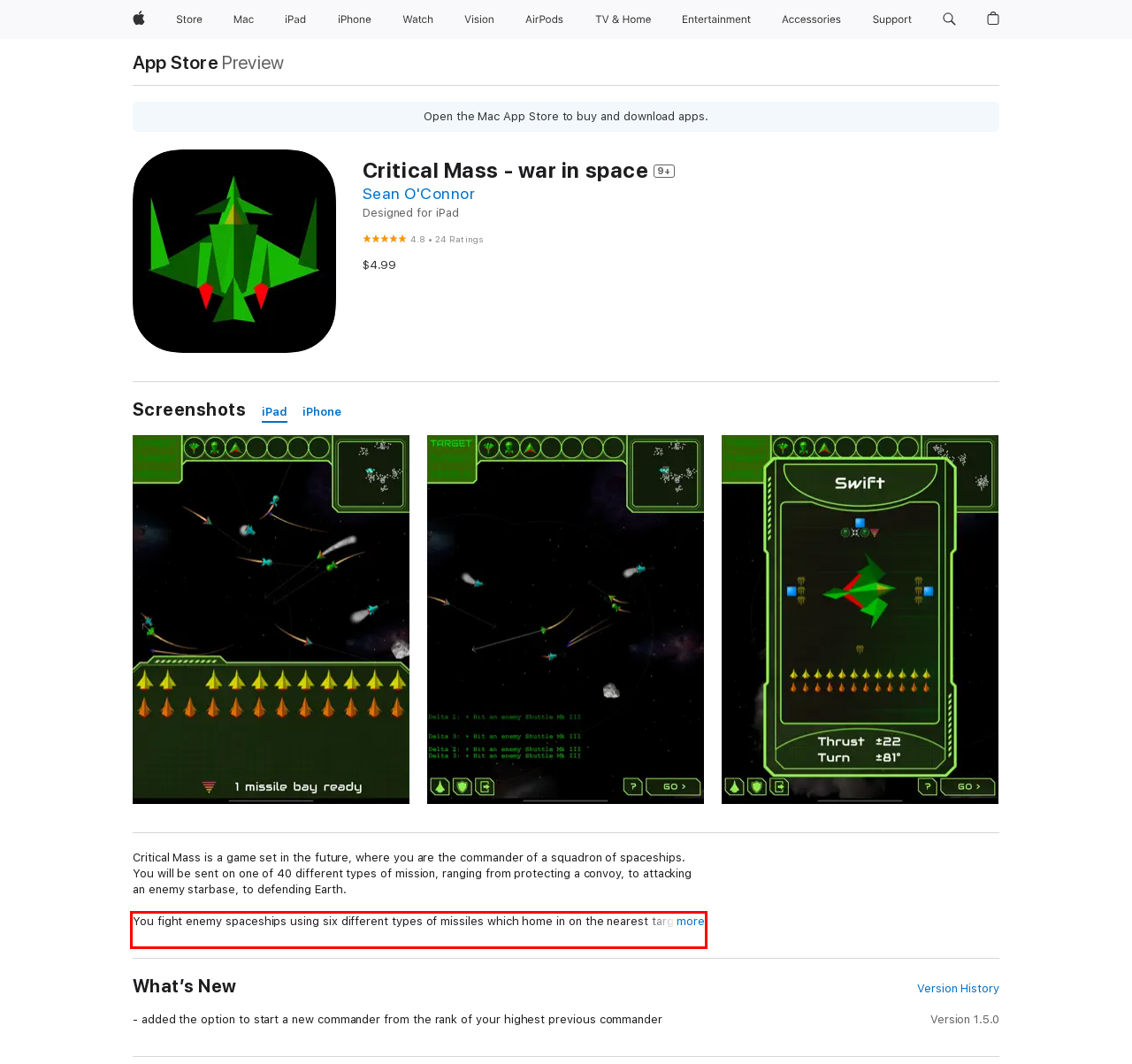Examine the webpage screenshot, find the red bounding box, and extract the text content within this marked area.

You fight enemy spaceships using six different types of missiles which home in on the nearest target, so you have to be careful not to destroy your own friends...